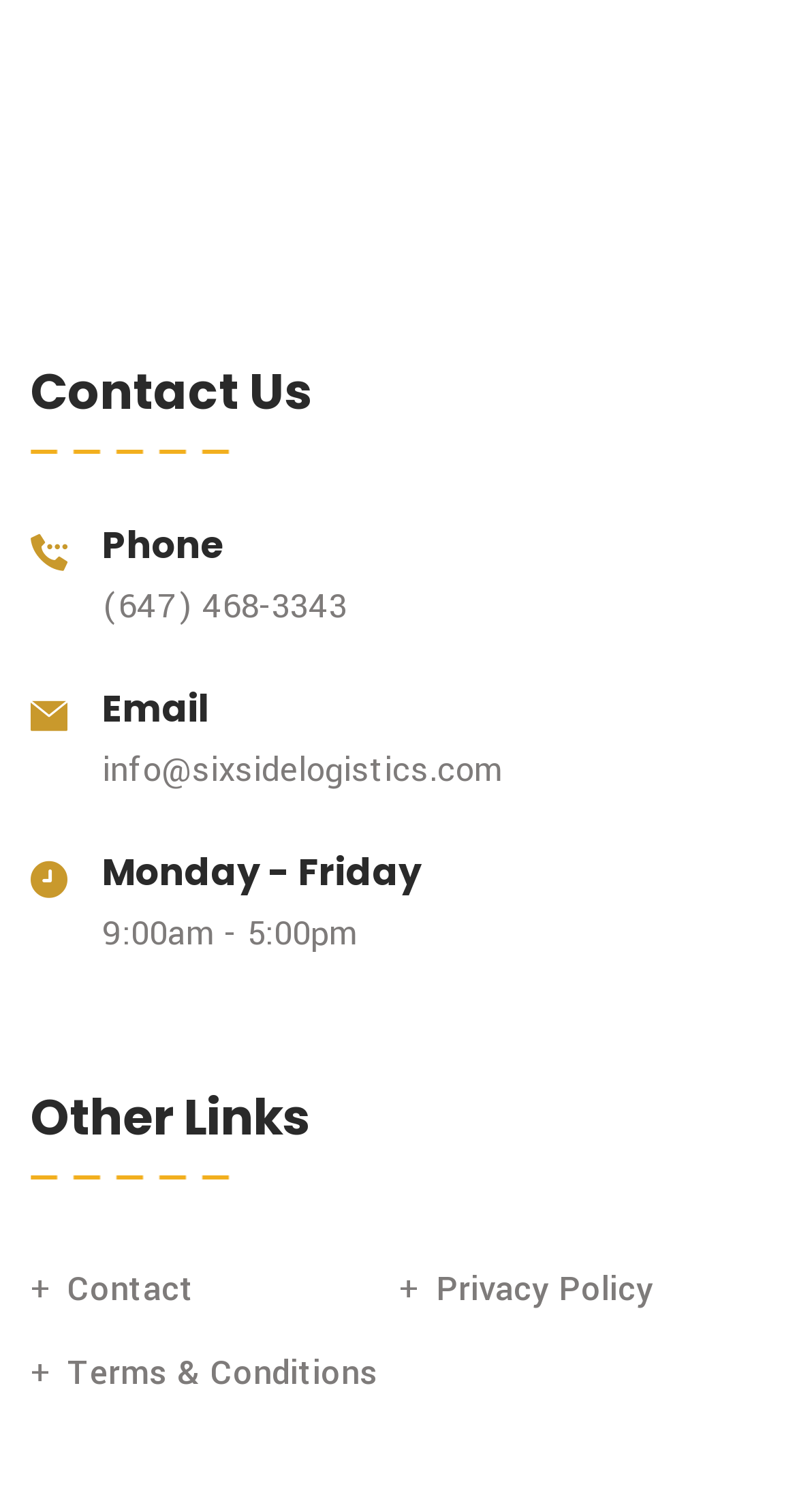How many links are under 'Other Links'?
Please provide a single word or phrase in response based on the screenshot.

3